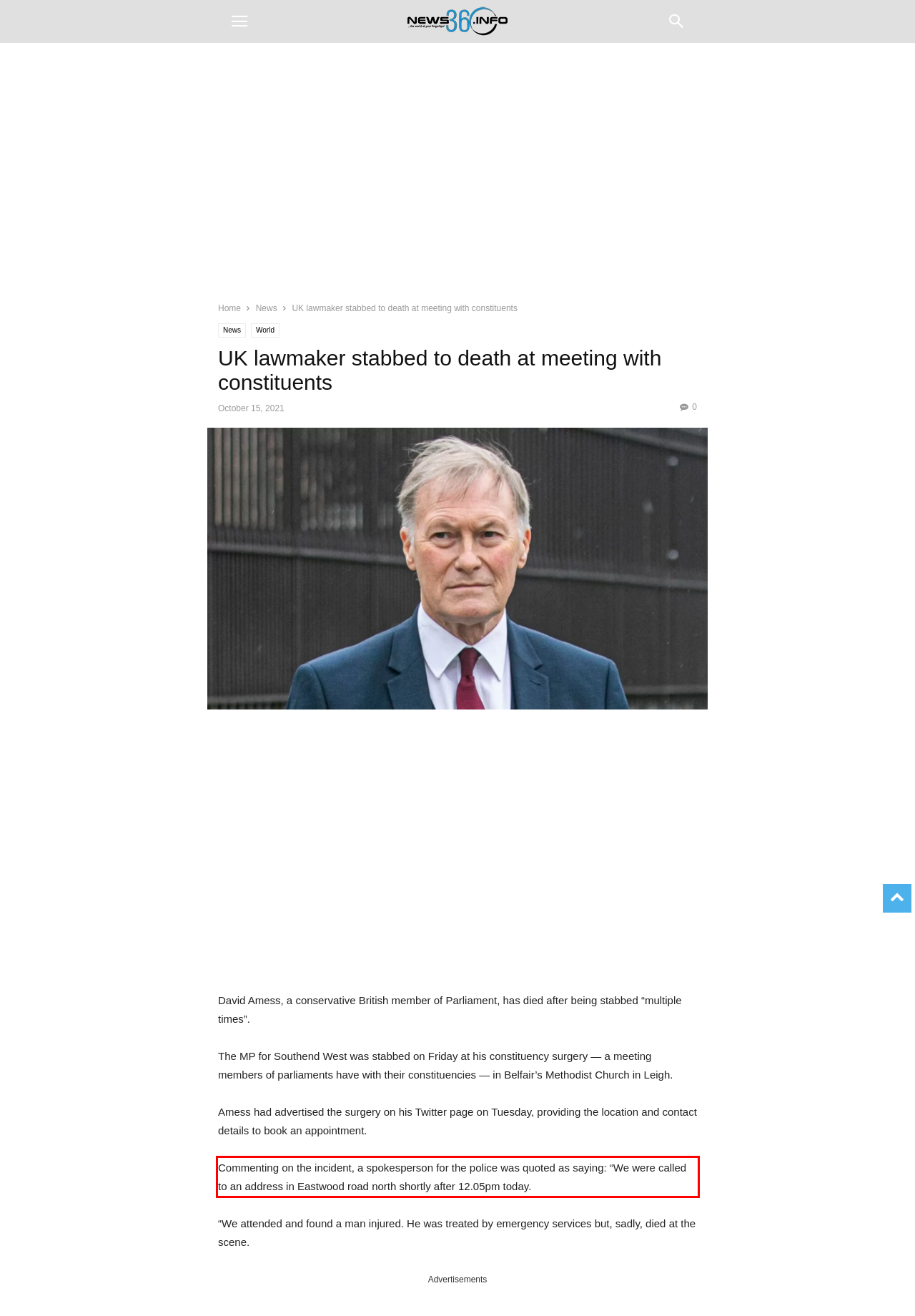Please extract the text content within the red bounding box on the webpage screenshot using OCR.

Commenting on the incident, a spokesperson for the police was quoted as saying: “We were called to an address in Eastwood road north shortly after 12.05pm today.